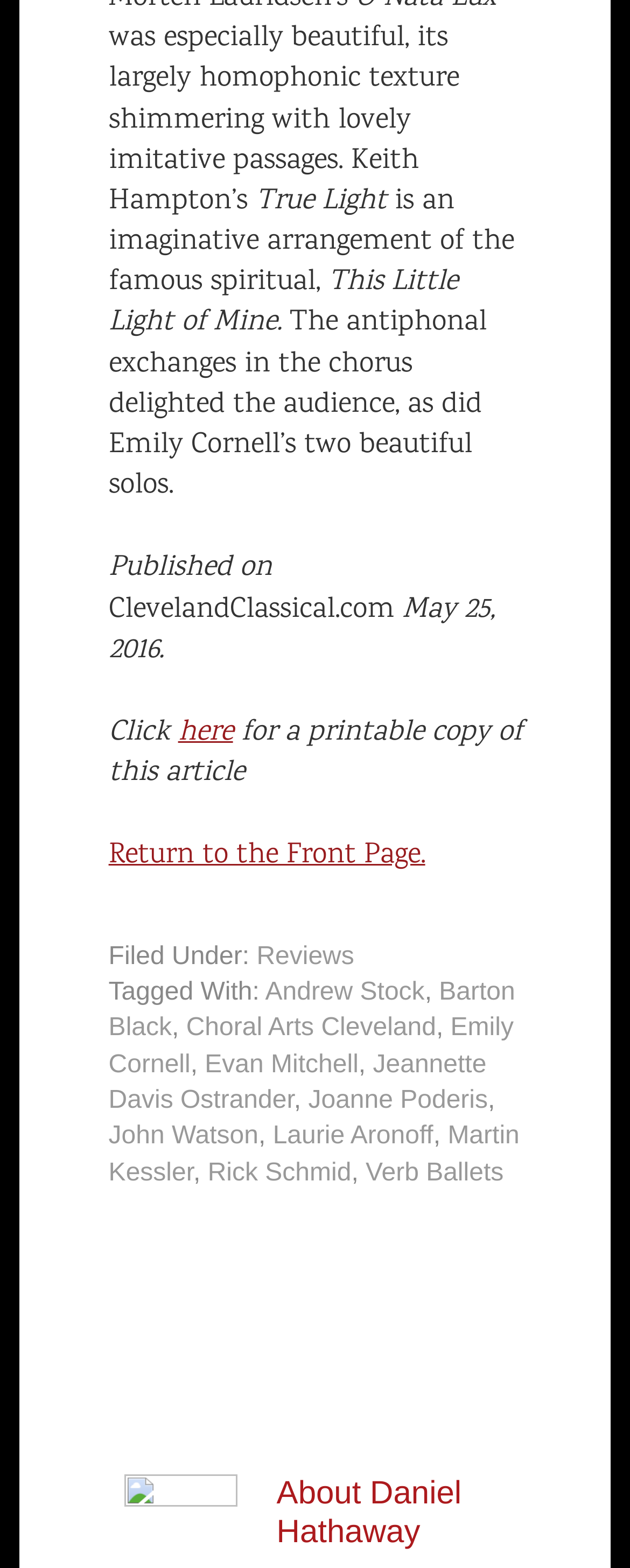What is the name of the chorus that delighted the audience?
Kindly offer a comprehensive and detailed response to the question.

The text does not explicitly mention the name of the chorus that delighted the audience. It only mentions that 'The antiphonal exchanges in the chorus delighted the audience...'.